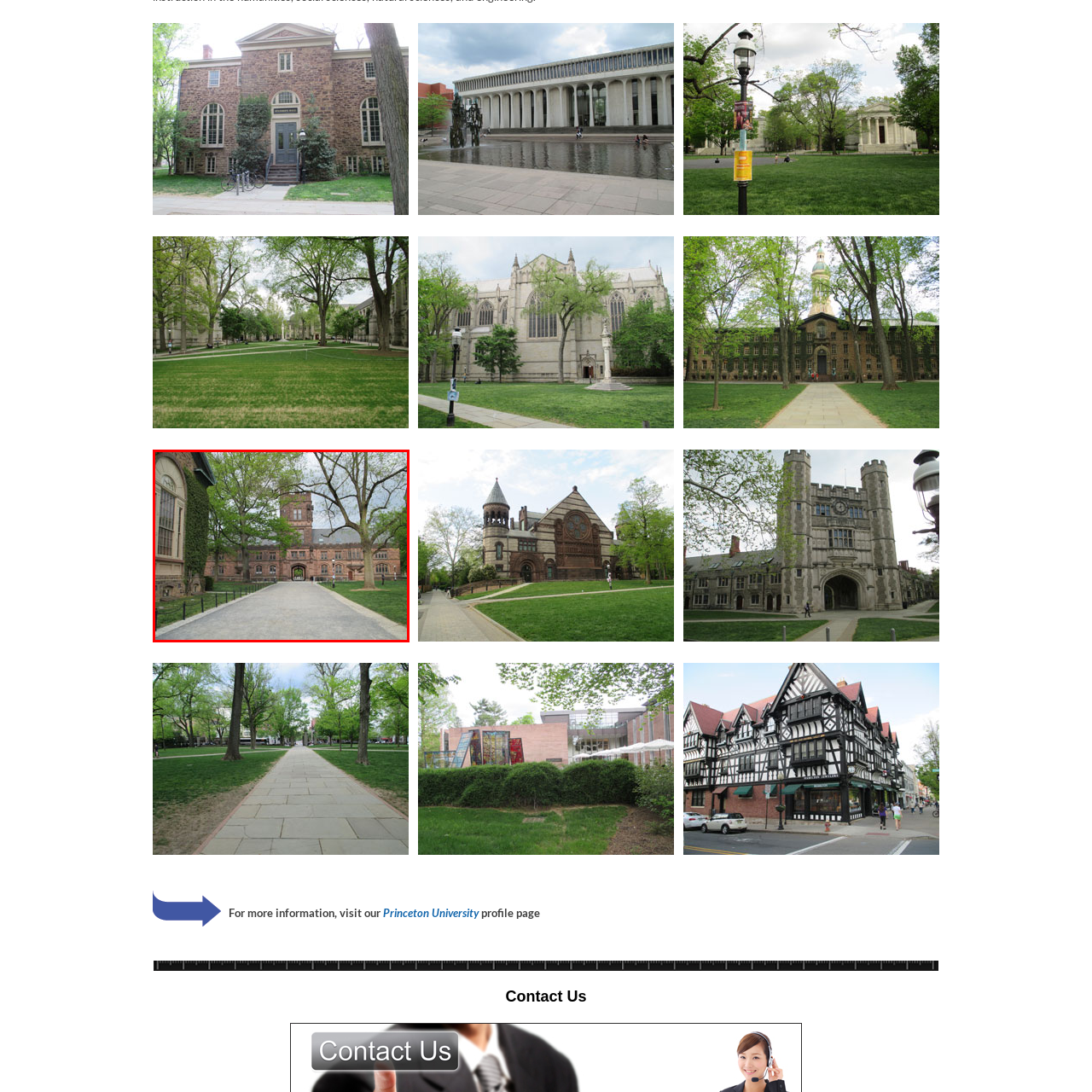Check the image highlighted by the red rectangle and provide a single word or phrase for the question:
What leads towards the entrance of Stanhope Hall?

A paved walkway